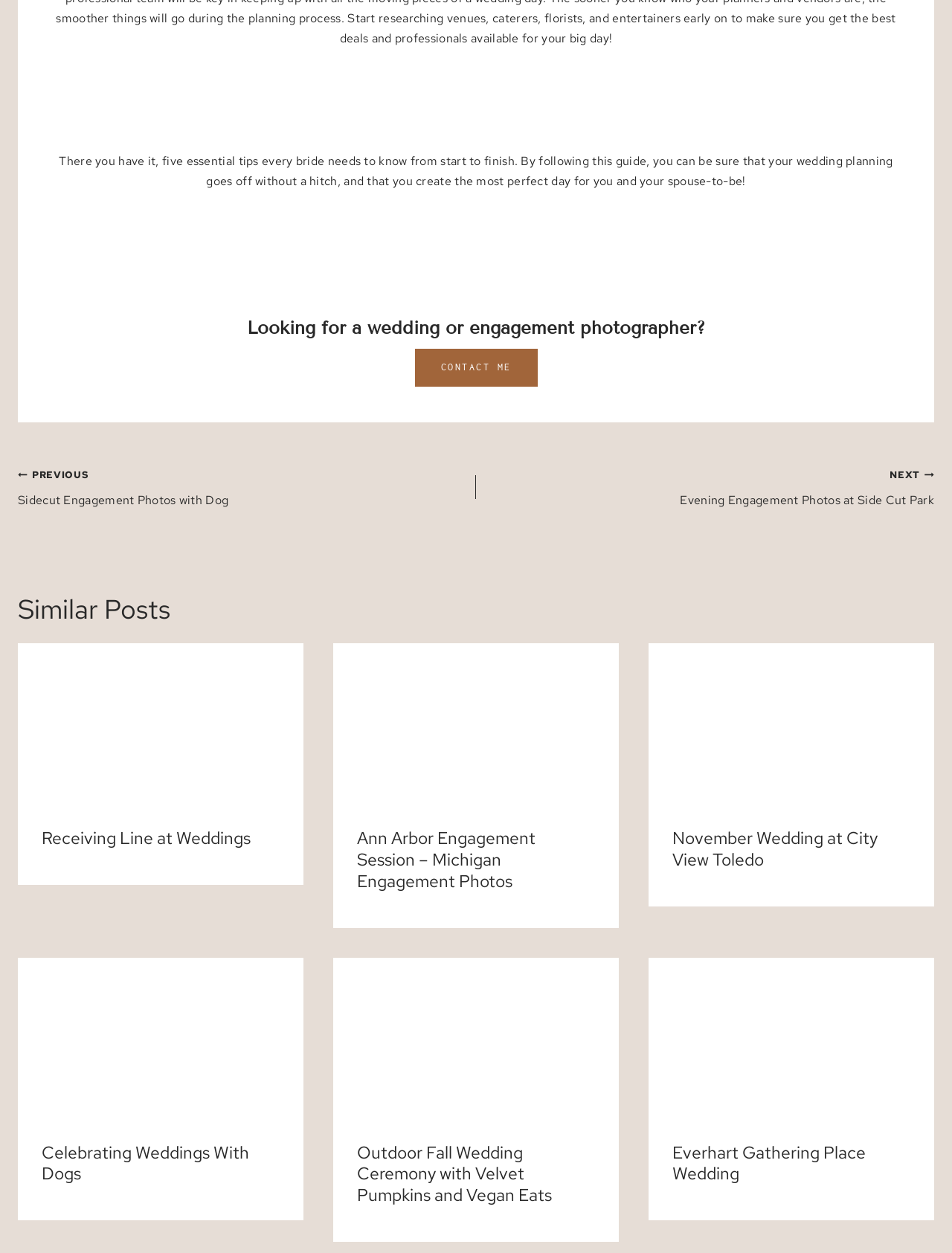Determine the bounding box coordinates of the clickable region to execute the instruction: "view previous post". The coordinates should be four float numbers between 0 and 1, denoted as [left, top, right, bottom].

[0.019, 0.37, 0.5, 0.407]